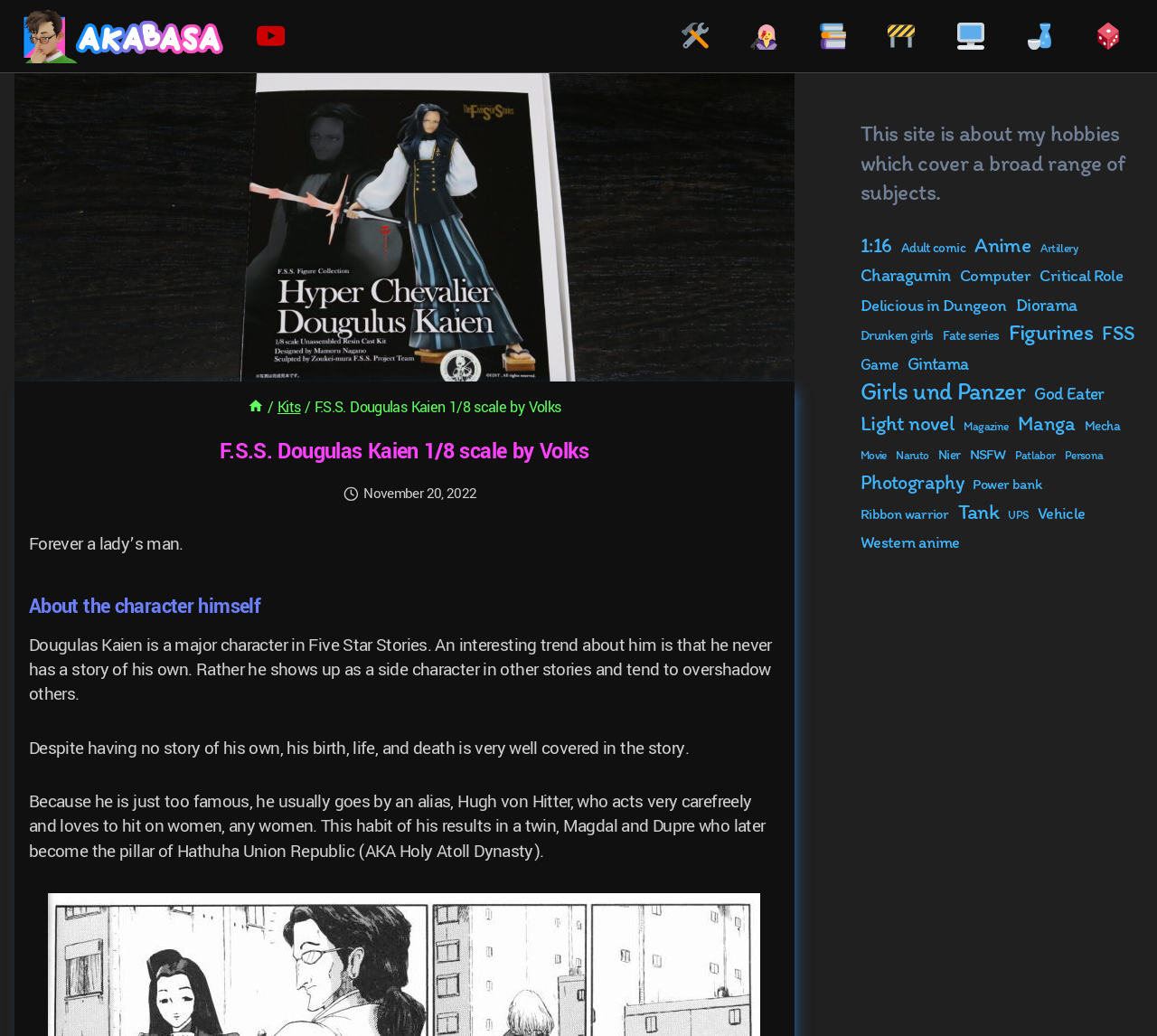Identify the bounding box coordinates of the element to click to follow this instruction: 'Explore the Photography category'. Ensure the coordinates are four float values between 0 and 1, provided as [left, top, right, bottom].

[0.744, 0.454, 0.833, 0.479]